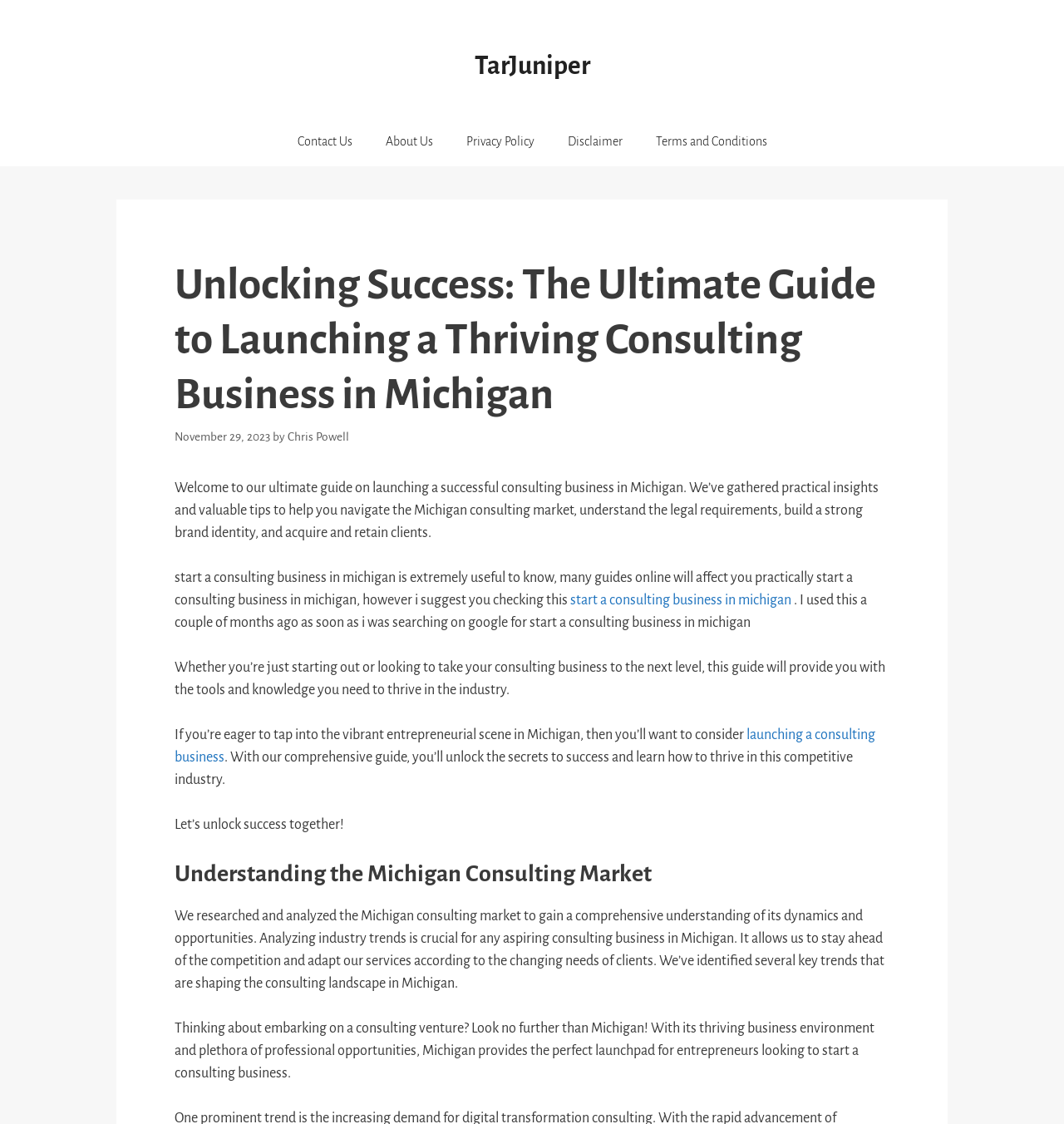Determine the bounding box coordinates of the UI element described below. Use the format (top-left x, top-left y, bottom-right x, bottom-right y) with floating point numbers between 0 and 1: Privacy Policy

[0.422, 0.103, 0.518, 0.148]